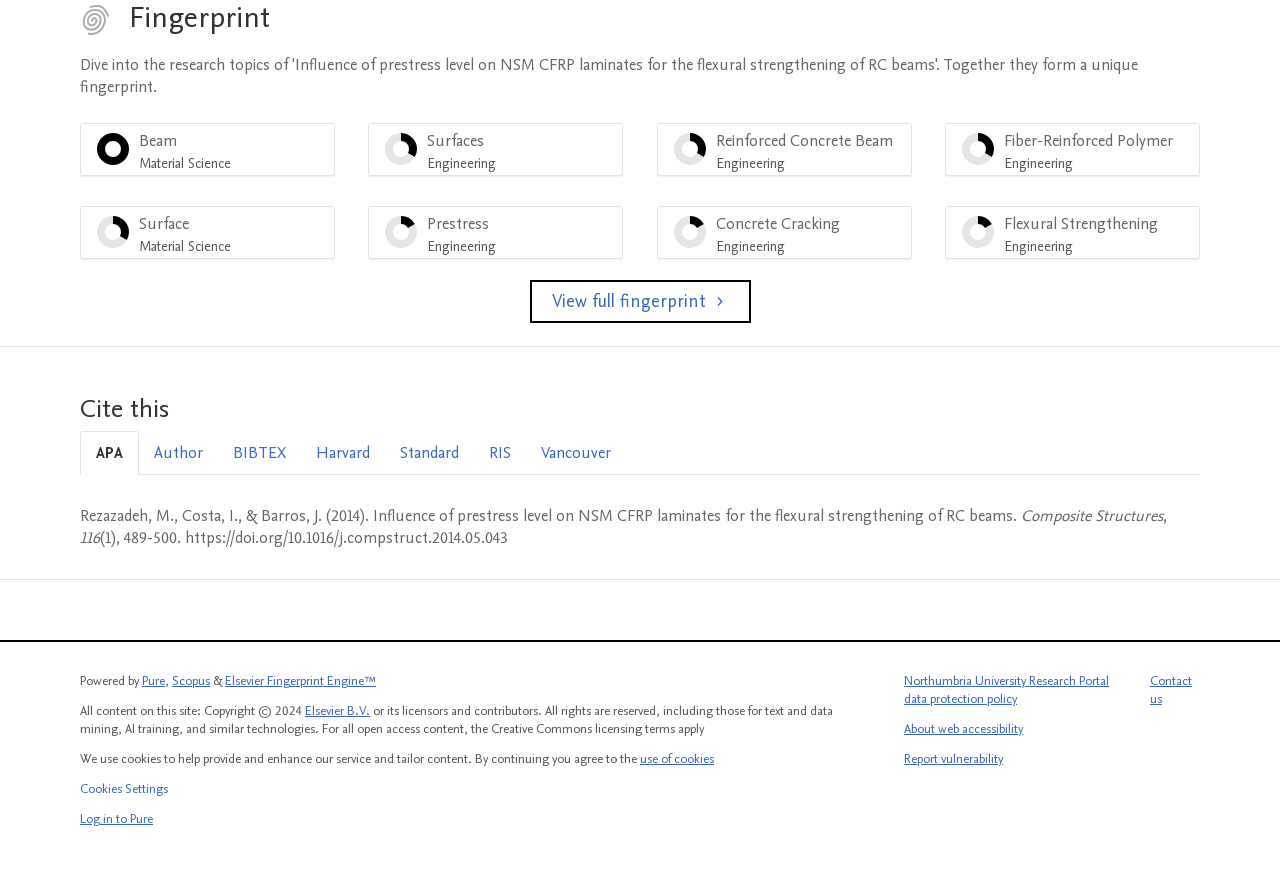Find the bounding box coordinates for the element that must be clicked to complete the instruction: "View full details of the research". The coordinates should be four float numbers between 0 and 1, indicated as [left, top, right, bottom].

[0.062, 0.581, 0.938, 0.632]